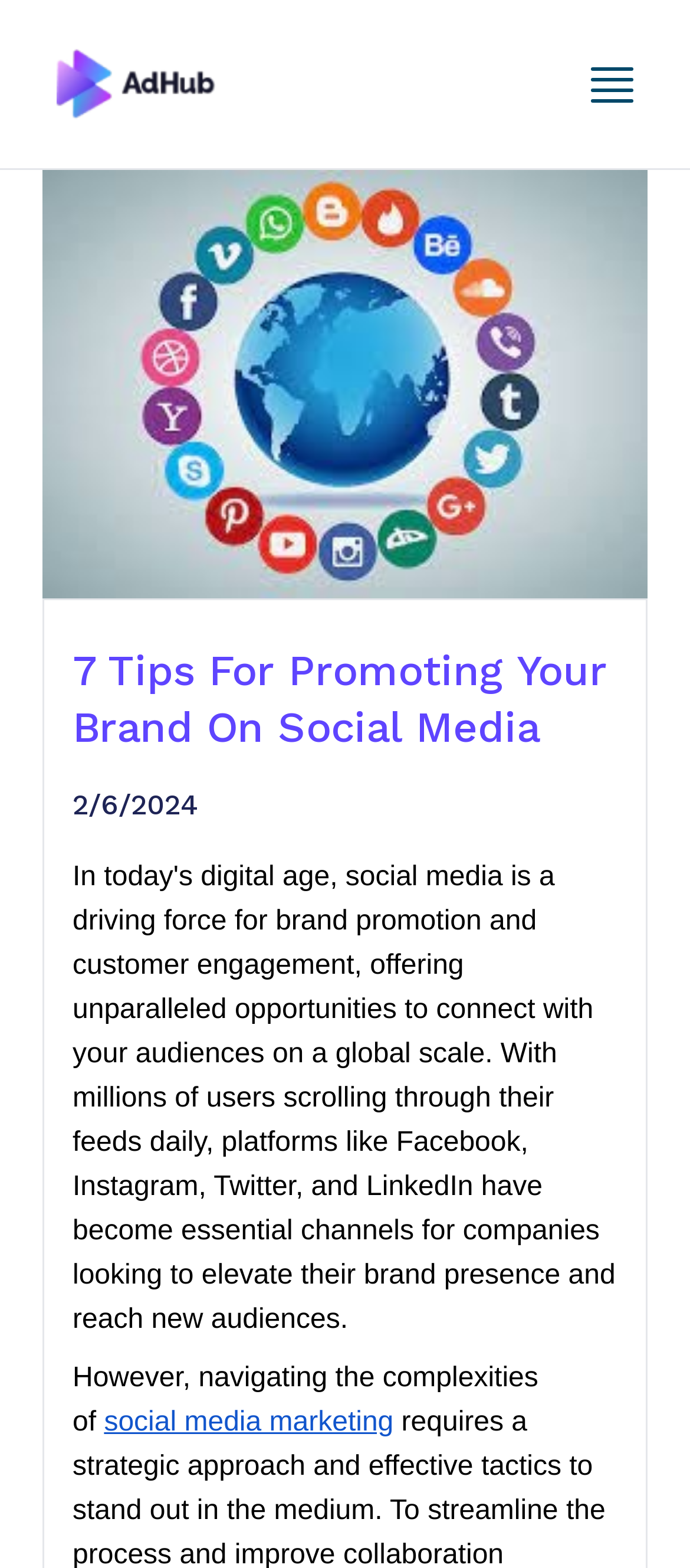What is the topic of the article?
Craft a detailed and extensive response to the question.

I found the topic of the article by looking at the link element located at [0.151, 0.895, 0.57, 0.917] which contains the text 'social media marketing'.